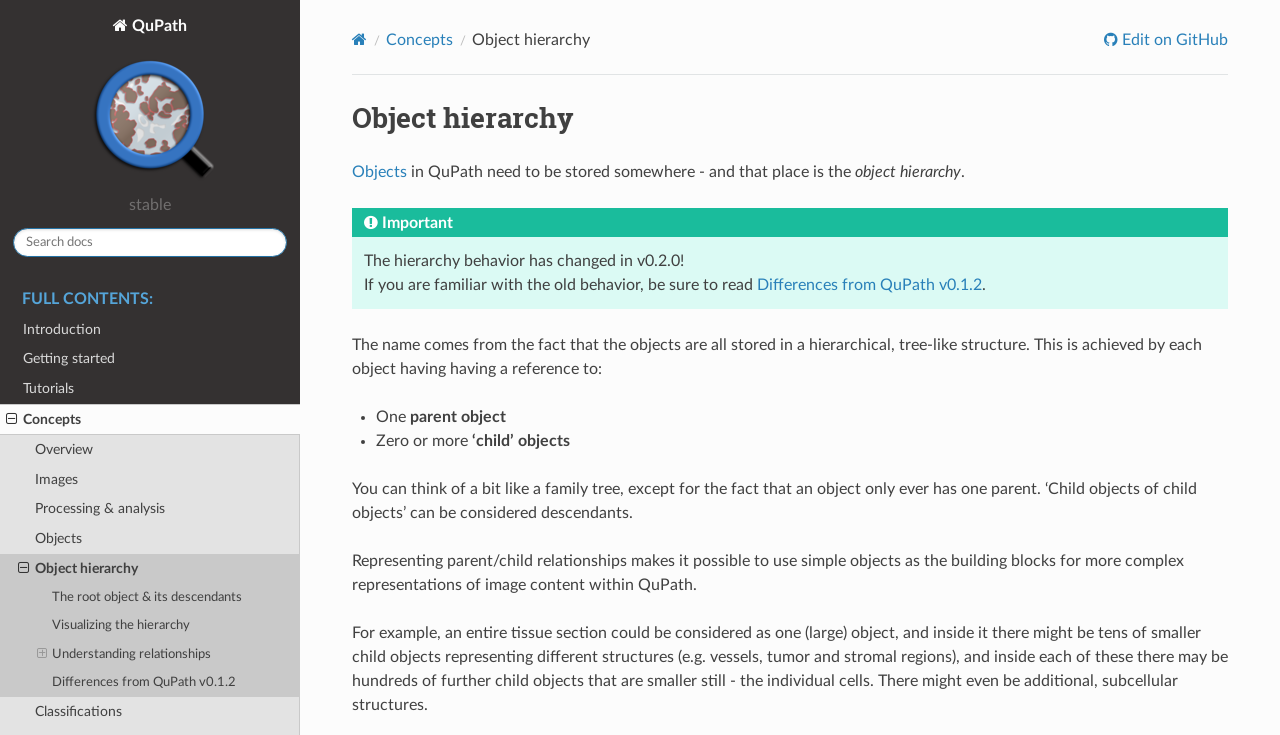Determine the bounding box coordinates of the clickable element necessary to fulfill the instruction: "Navigate to Home page". Provide the coordinates as four float numbers within the 0 to 1 range, i.e., [left, top, right, bottom].

[0.275, 0.042, 0.287, 0.065]